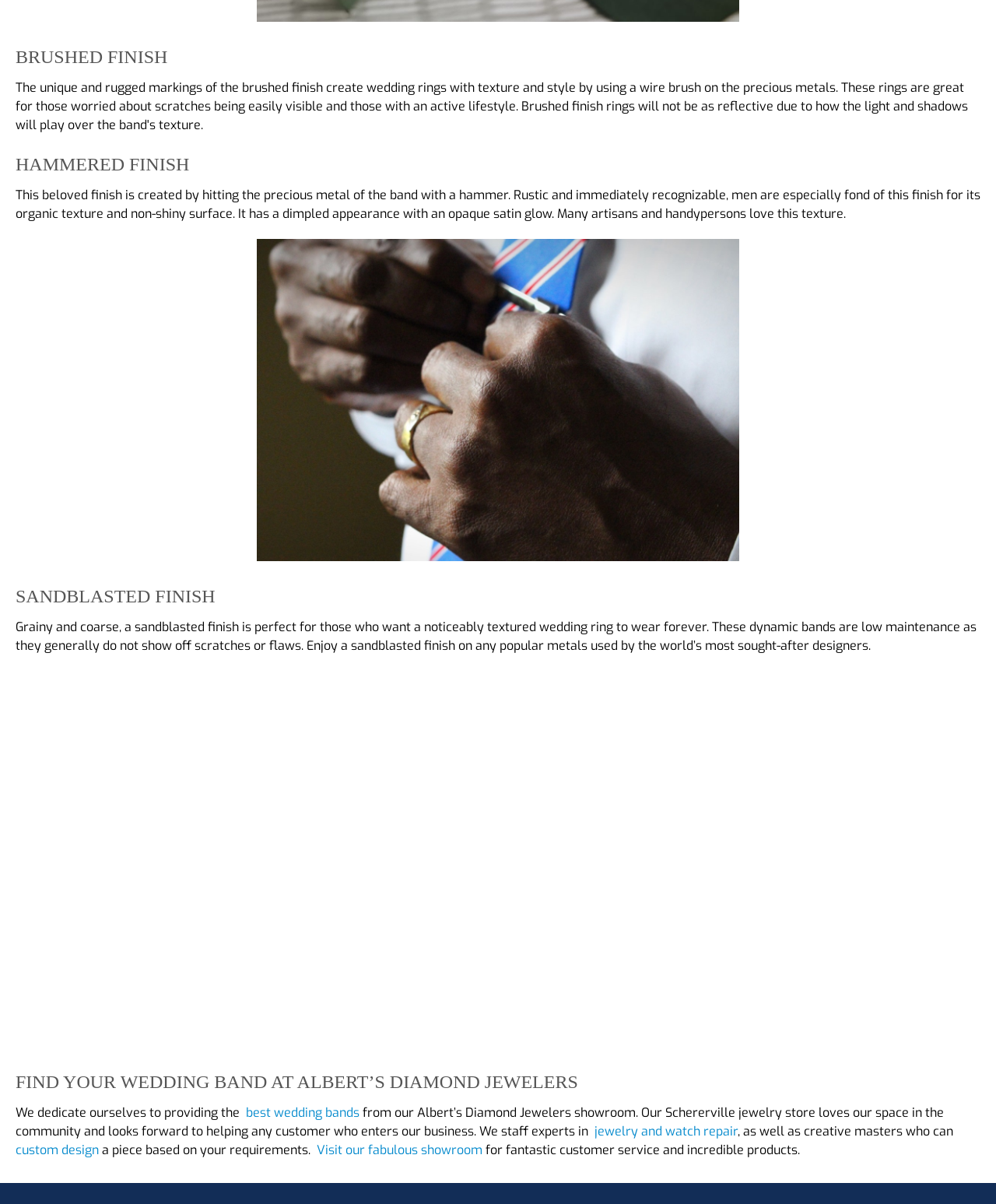Predict the bounding box coordinates of the UI element that matches this description: "SITE MAP". The coordinates should be in the format [left, top, right, bottom] with each value between 0 and 1.

[0.157, 0.981, 0.196, 0.989]